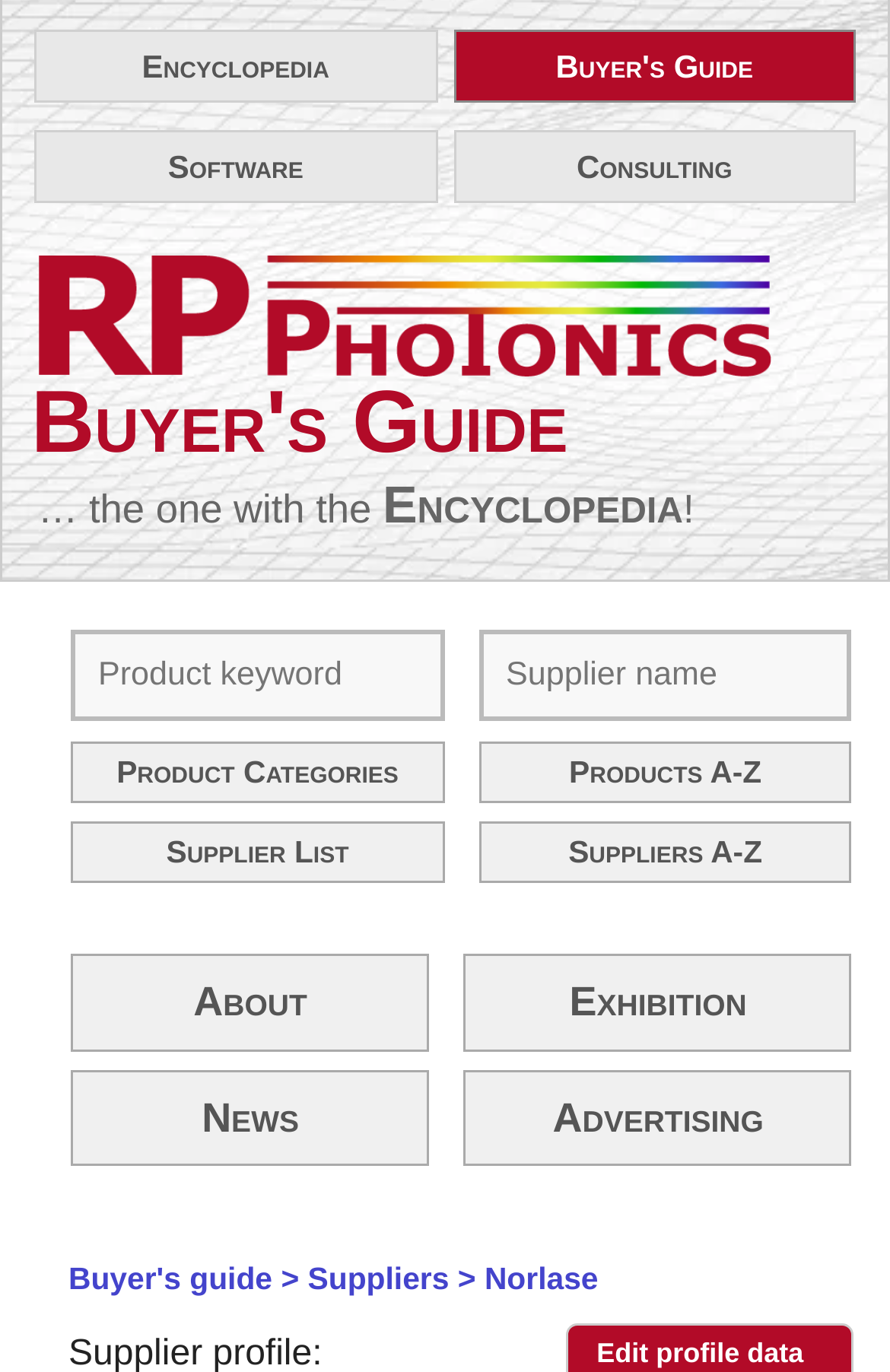Describe all visible elements and their arrangement on the webpage.

The webpage is a supplier profile page for Norlase, featuring their address and contact information, as well as 5 registered photonics products. At the top, there is a logo and a link to "RP Photonics" on the left, accompanied by a short description "… the one with the" and a link to the "Encyclopedia" on the right.

Below this section, there is a table with two columns, containing textboxes for "Product keyword" and "Supplier name". Underneath, there are three tables with links to various categories, including "Product Categories", "Products A-Z", "Supplier List", "Suppliers A-Z", "About", "Exhibition", "News", and "Advertising".

On the bottom left, there is a link to the "Buyer's guide", followed by a ">" symbol, and then a link to "Suppliers". Next to it, there is a text "> Norlase", indicating that this is the supplier profile page. Finally, on the bottom right, there is a link to "Edit profile data".